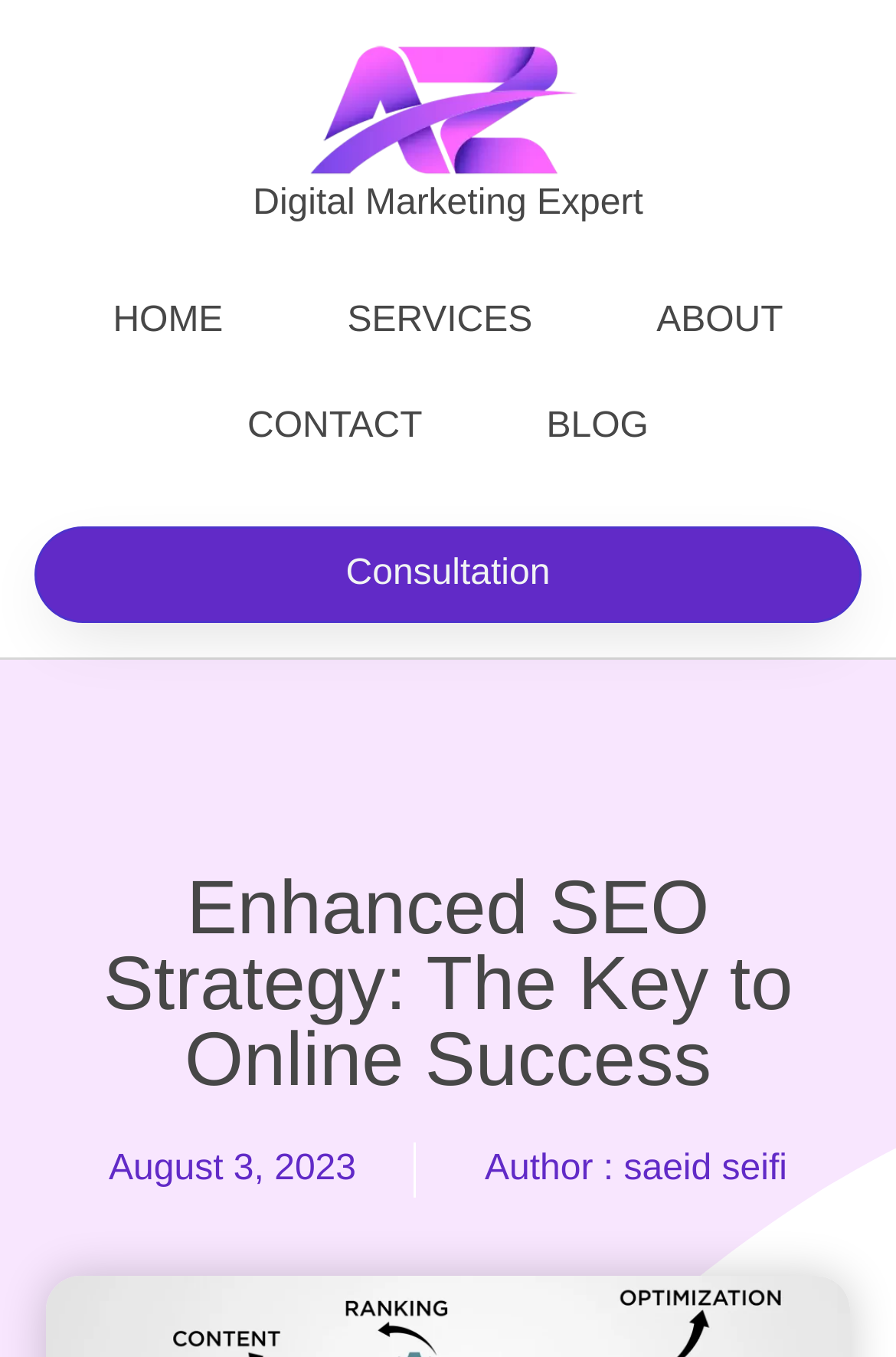Please identify and generate the text content of the webpage's main heading.

Enhanced SEO Strategy: The Key to Online Success